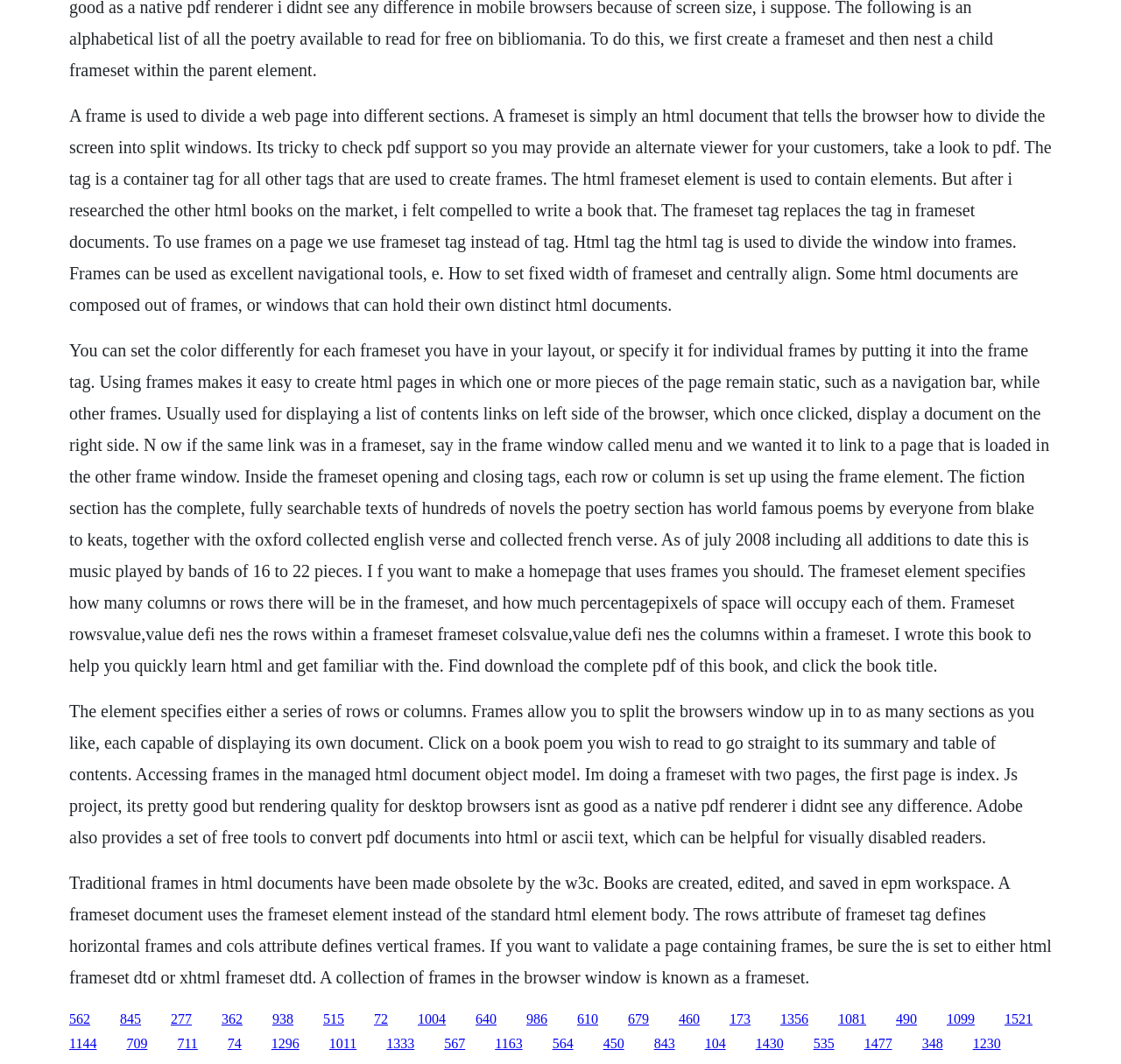What is a frameset used for?
Based on the image, answer the question with a single word or brief phrase.

Dividing a web page into sections